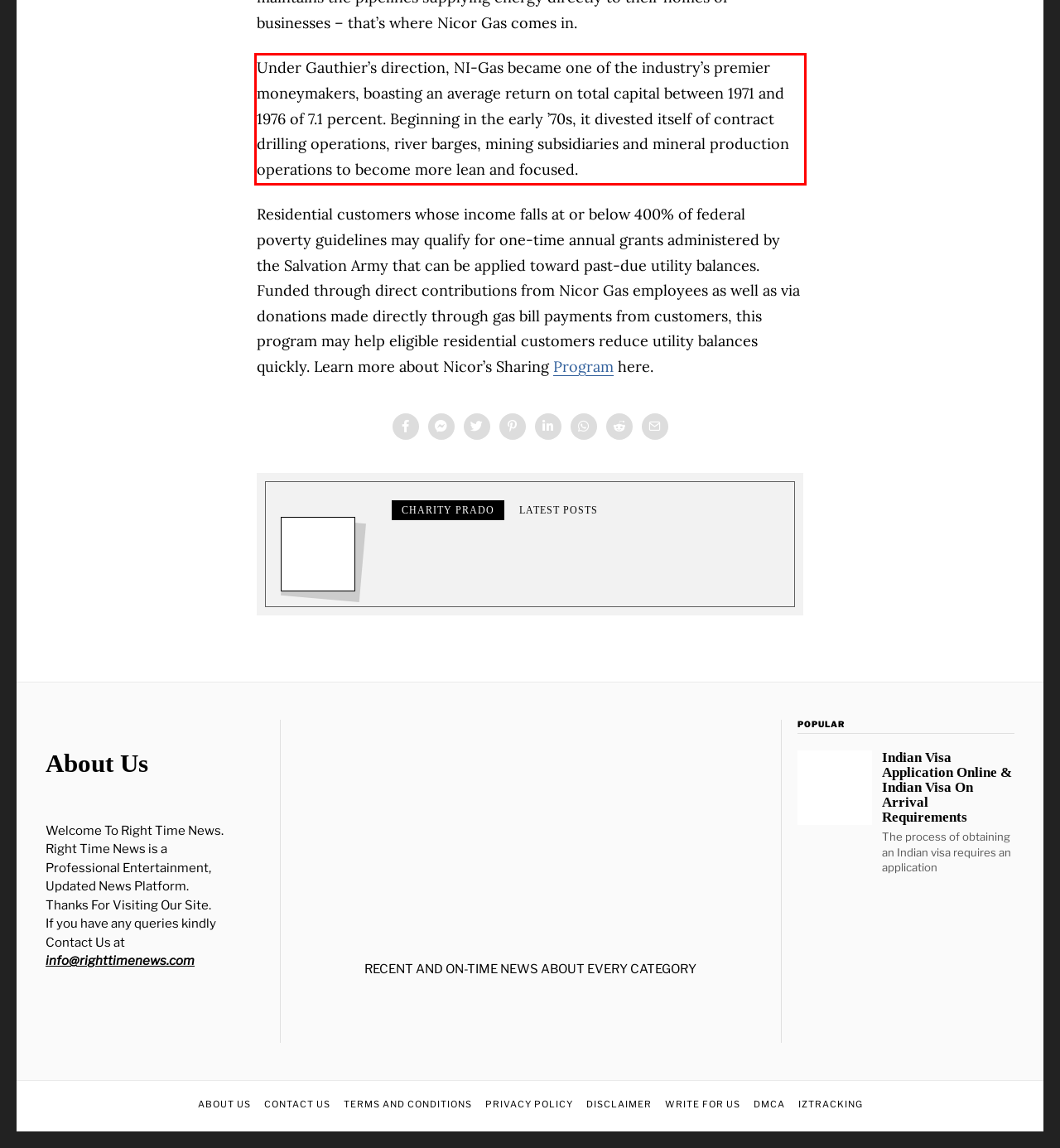You are given a screenshot of a webpage with a UI element highlighted by a red bounding box. Please perform OCR on the text content within this red bounding box.

Under Gauthier’s direction, NI-Gas became one of the industry’s premier moneymakers, boasting an average return on total capital between 1971 and 1976 of 7.1 percent. Beginning in the early ’70s, it divested itself of contract drilling operations, river barges, mining subsidiaries and mineral production operations to become more lean and focused.